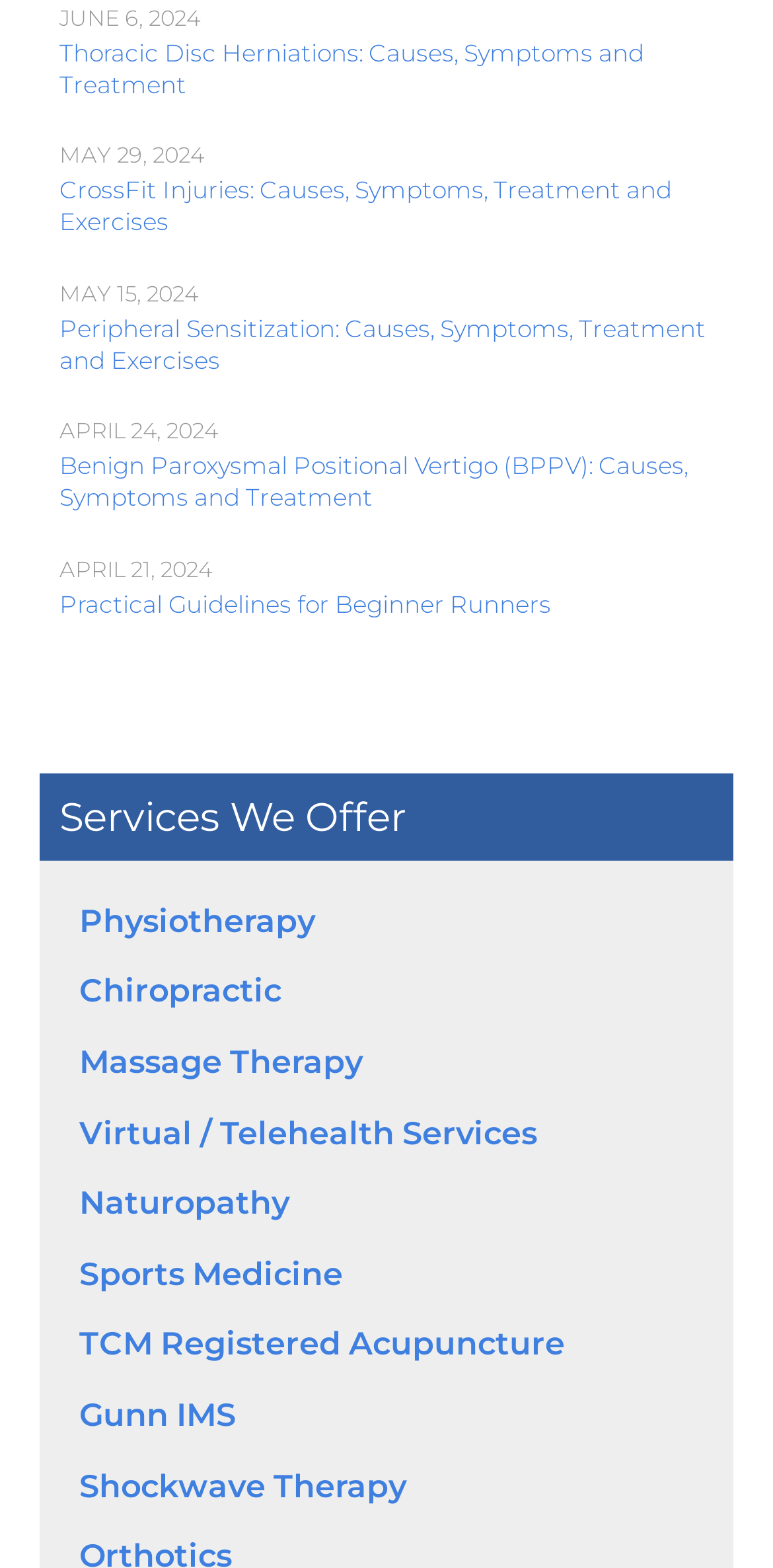Find the bounding box coordinates for the element that must be clicked to complete the instruction: "Get information on Physiotherapy services". The coordinates should be four float numbers between 0 and 1, indicated as [left, top, right, bottom].

[0.103, 0.575, 0.408, 0.599]